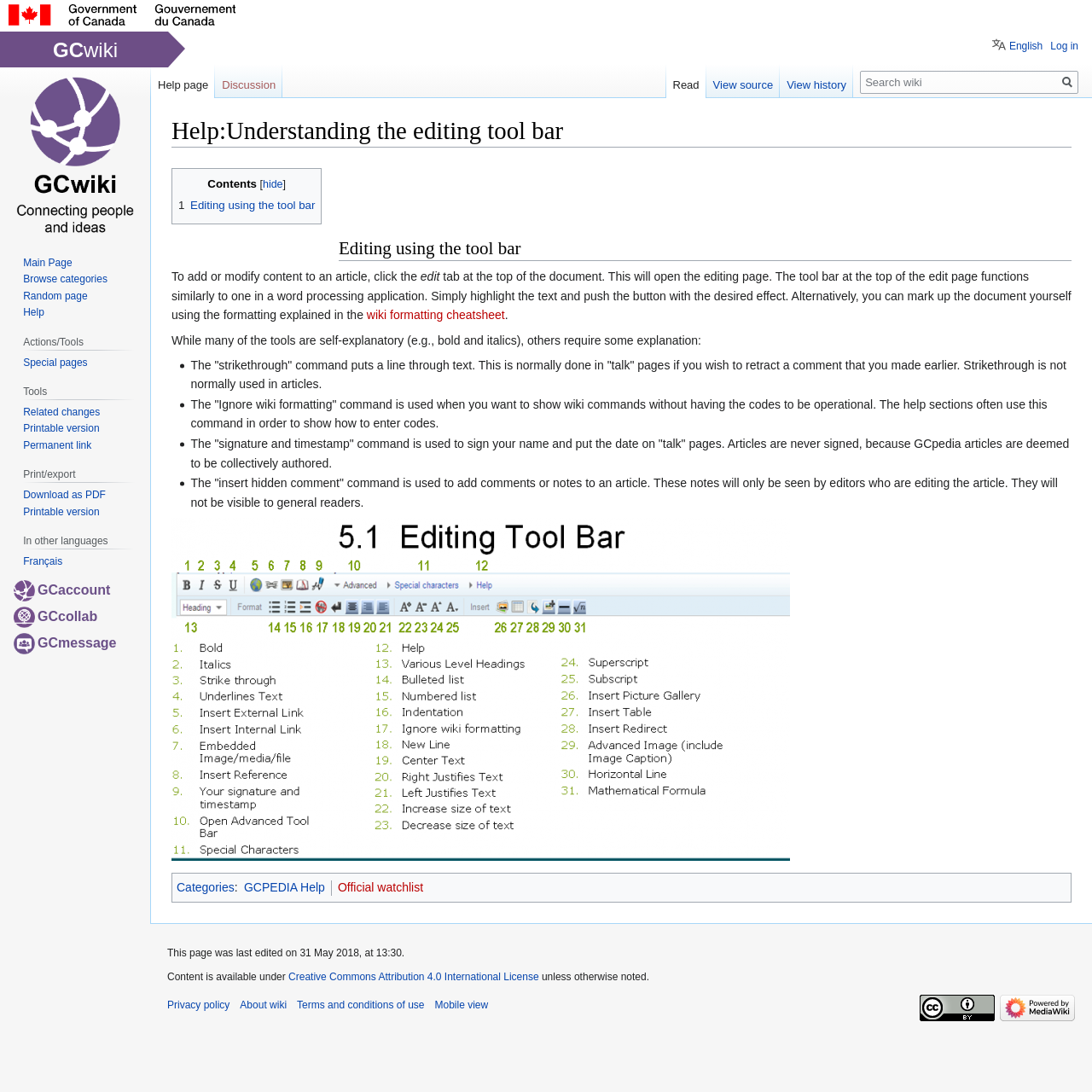Extract the bounding box coordinates for the HTML element that matches this description: "alt="Powered by MediaWiki"". The coordinates should be four float numbers between 0 and 1, i.e., [left, top, right, bottom].

[0.916, 0.917, 0.984, 0.928]